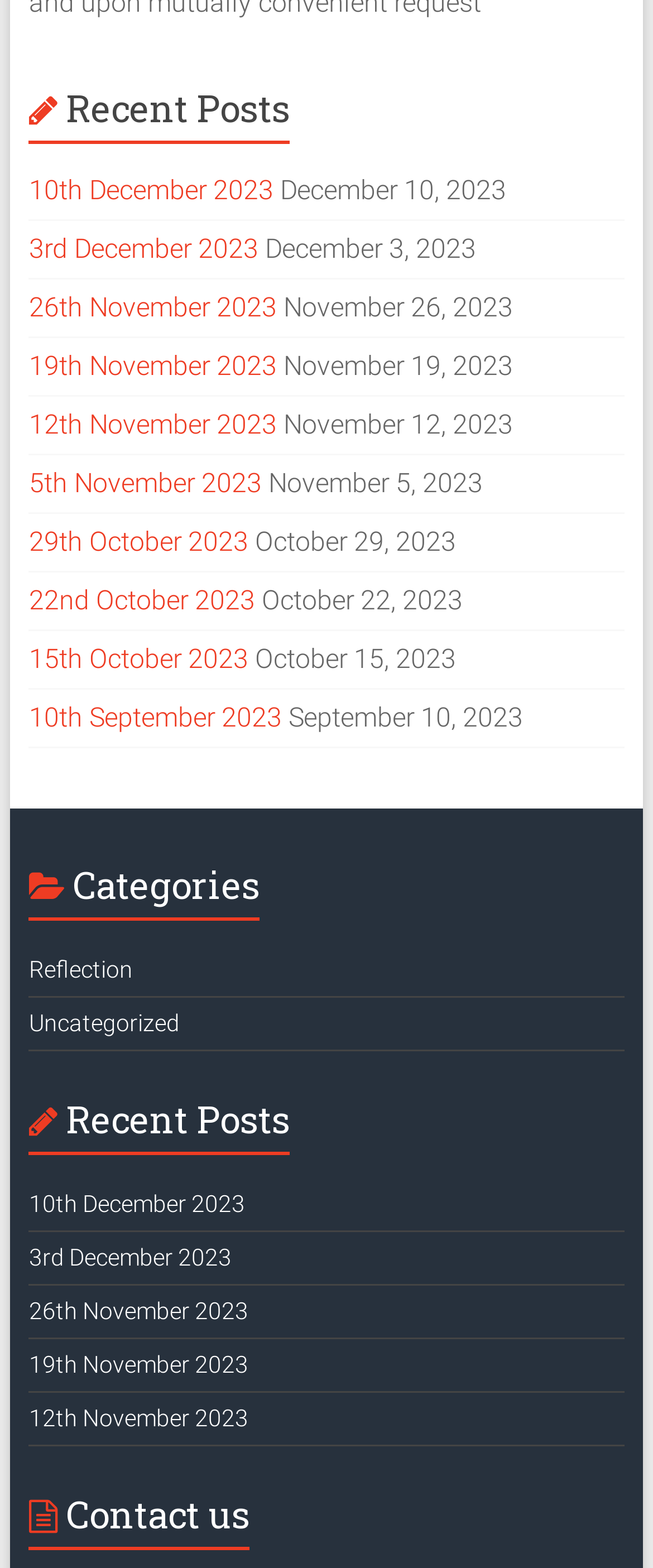What is the category with the fewest links?
Answer the question with as much detail as possible.

I looked at the categories section and found that 'Reflection' has only one link, which is the fewest among all categories.